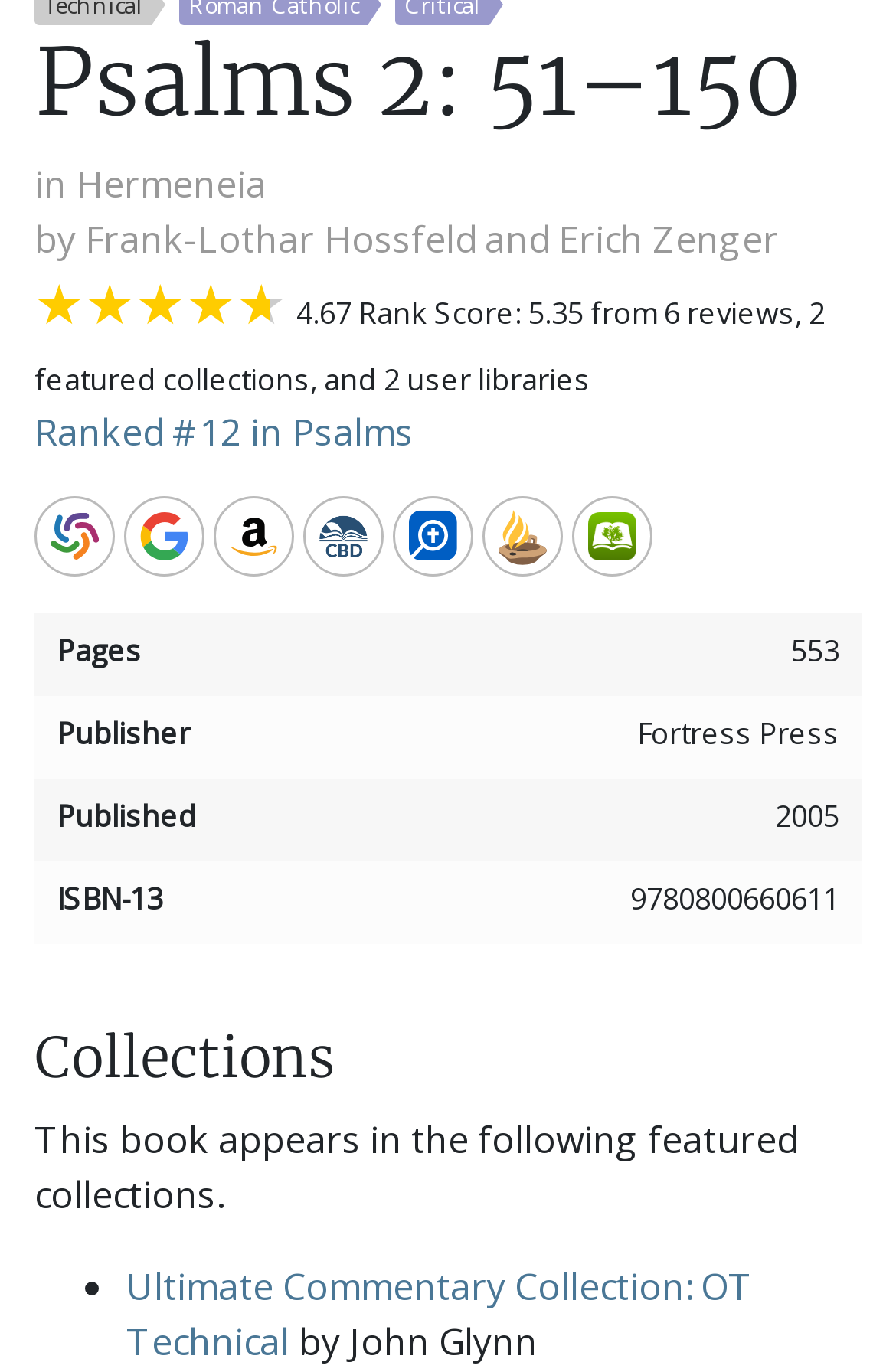Please provide a comprehensive response to the question below by analyzing the image: 
What is the ISBN-13 of this book?

The ISBN-13 of this book is mentioned in the text '9780800660611' which is located at the middle of the webpage, below the section 'ISBN-13'.